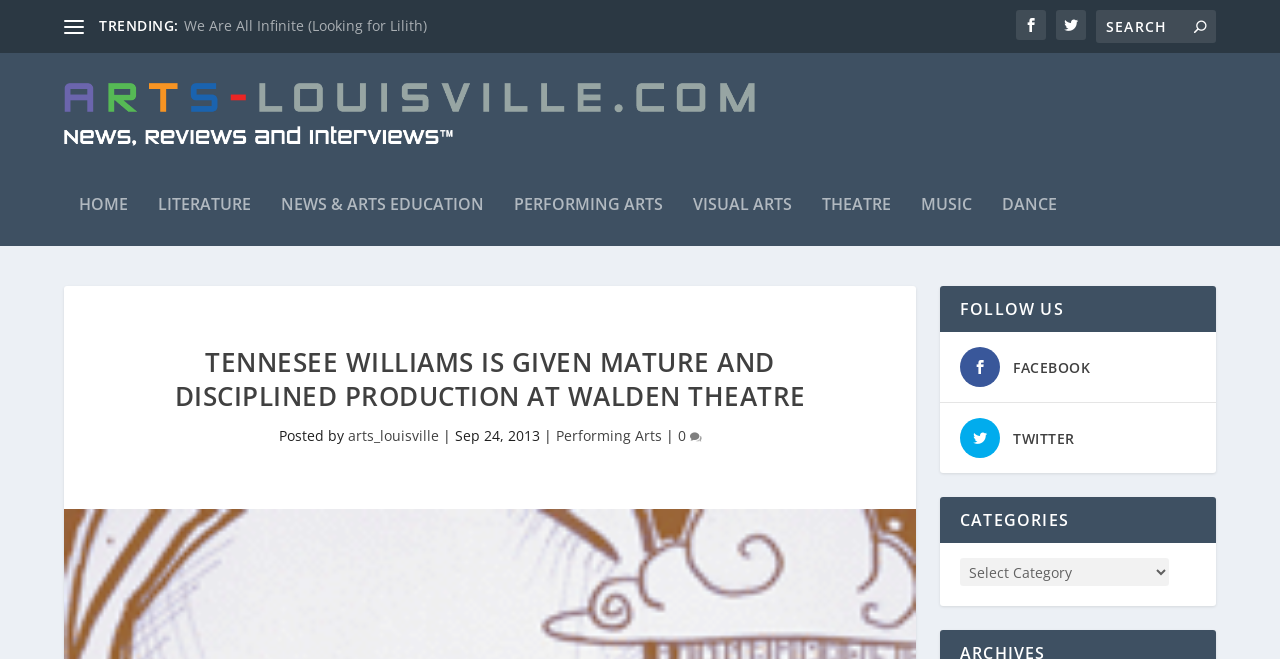Provide a thorough and detailed response to the question by examining the image: 
How many links are there in the top navigation menu?

I found the answer by looking at the top navigation menu which has links to HOME, LITERATURE, NEWS & ARTS EDUCATION, PERFORMING ARTS, VISUAL ARTS, THEATRE, and MUSIC, indicating that there are 7 links in total.